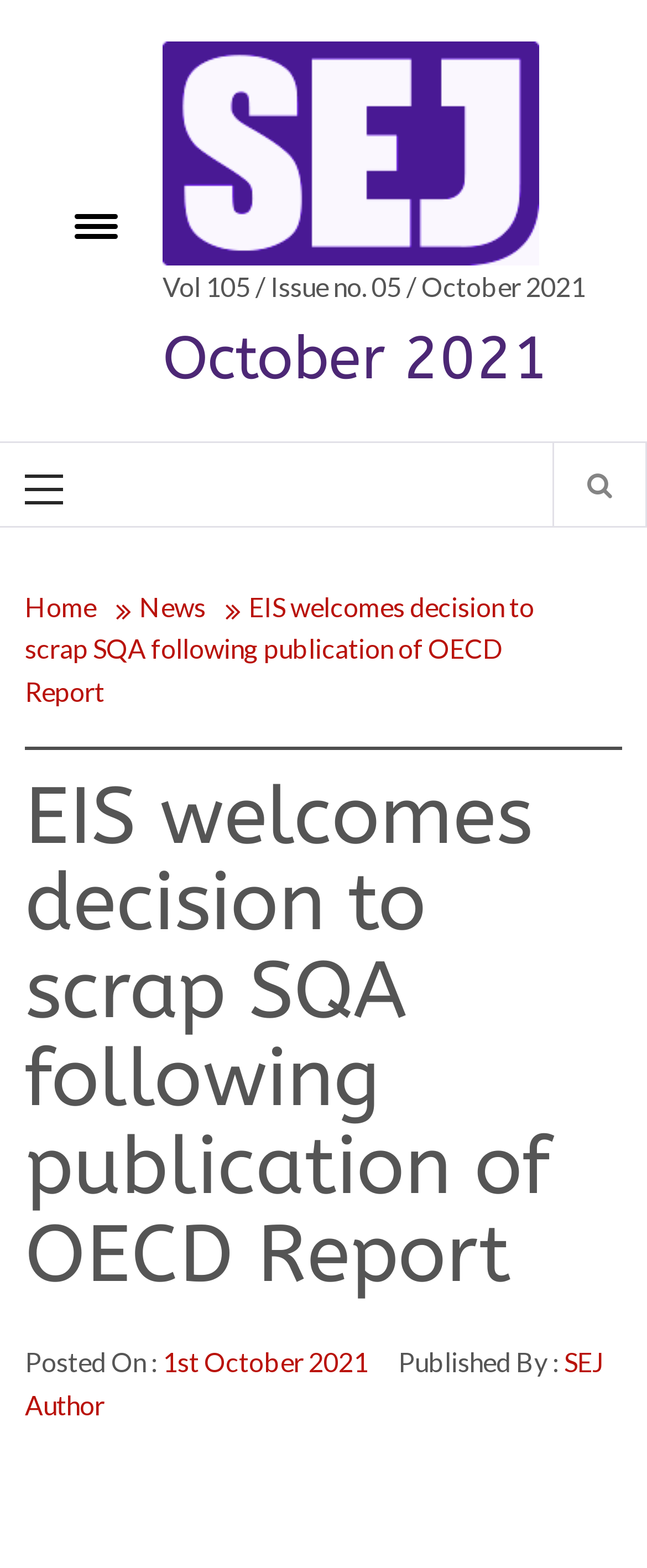What is the author of the news article?
Give a detailed response to the question by analyzing the screenshot.

I found the author of the news article by looking at the 'Published By :' section, which is located below the main heading. The author is specified as 'SEJ Author'.